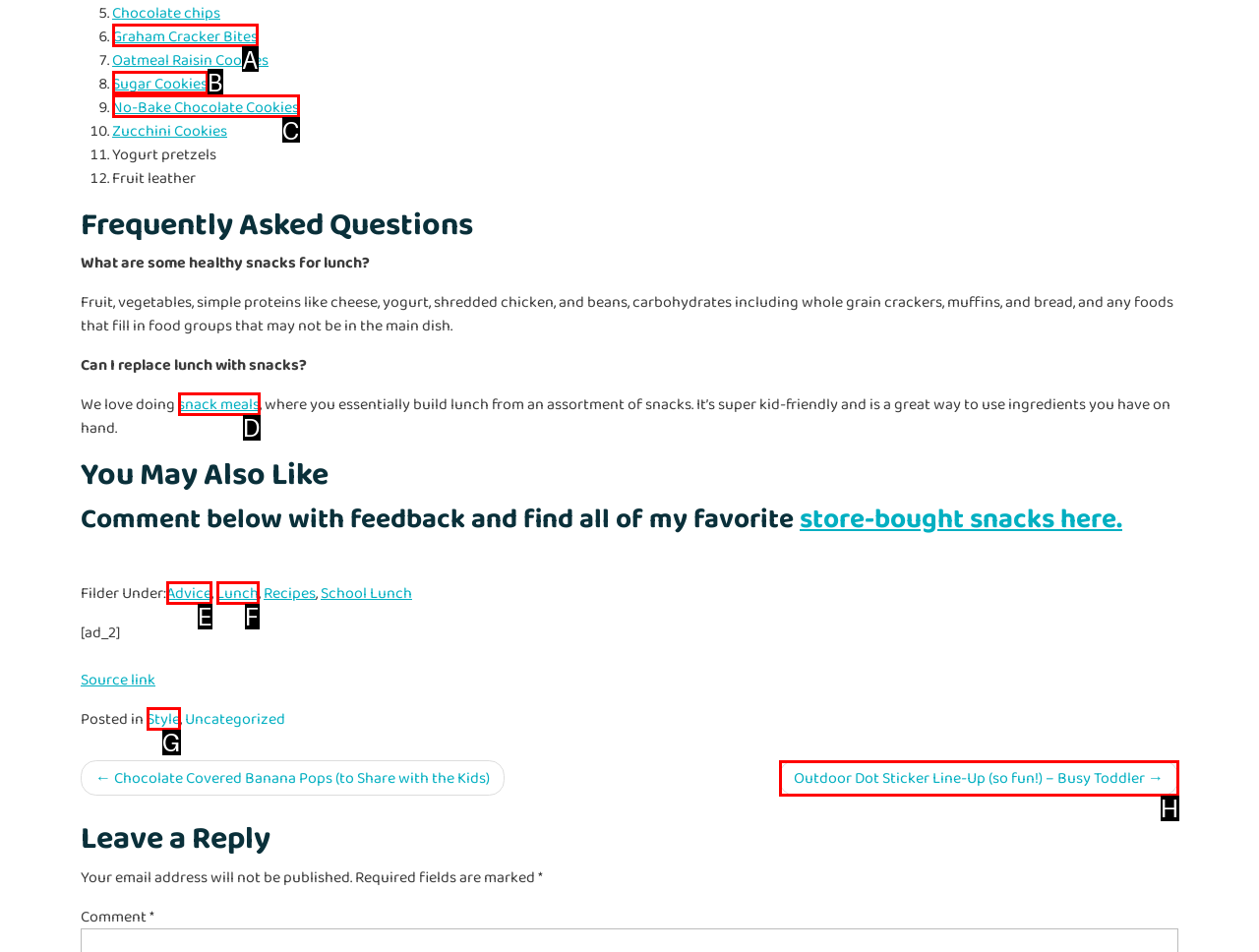Determine the option that aligns with this description: Advice
Reply with the option's letter directly.

E